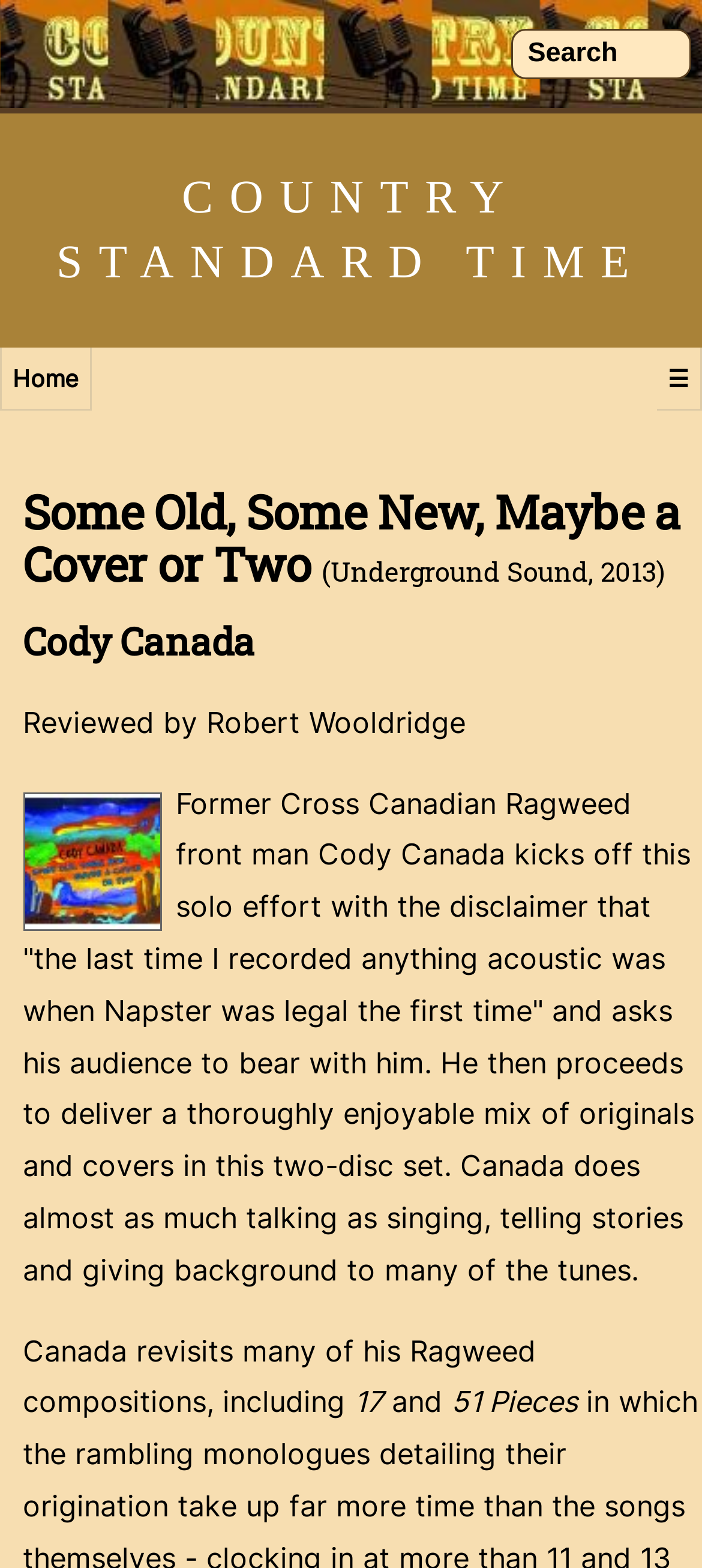Extract the bounding box for the UI element that matches this description: "Judicial Review Papers Served".

None